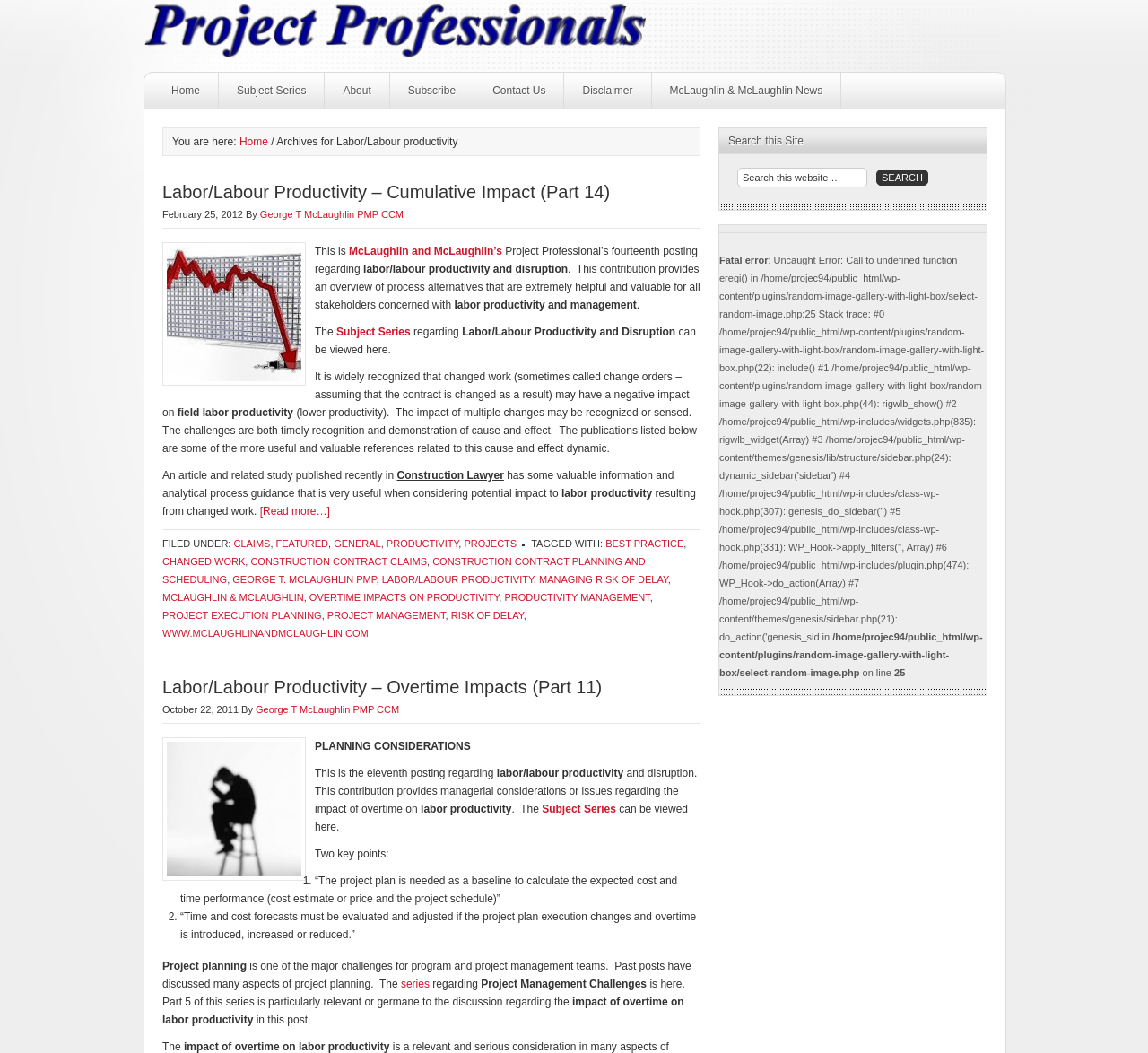What is the topic of the blog post?
Provide a fully detailed and comprehensive answer to the question.

I determined the answer by looking at the heading of the blog post, which is 'Labor/Labour Productivity – Cumulative Impact (Part 14)'. This suggests that the topic of the blog post is related to labor or labour productivity.